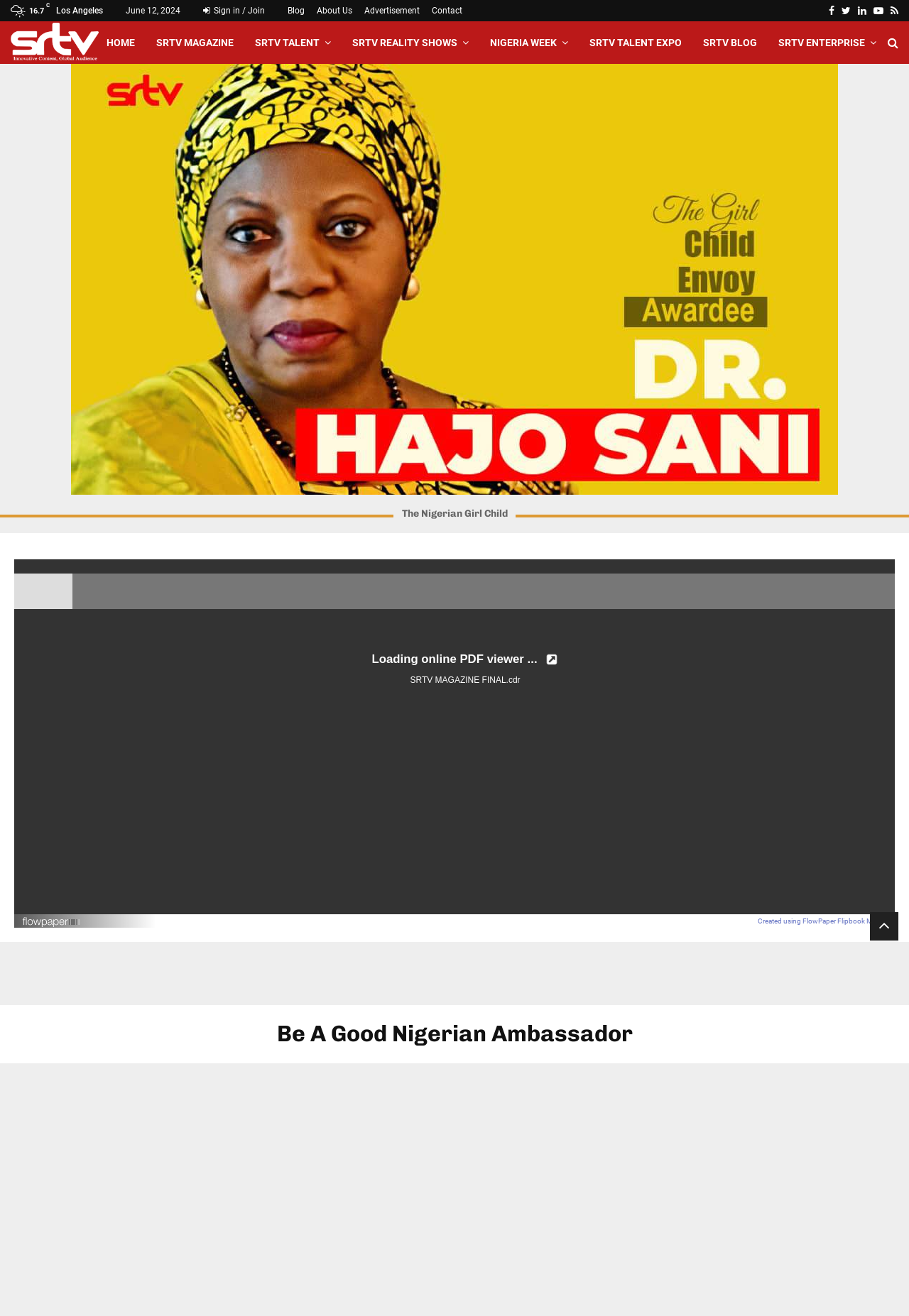Pinpoint the bounding box coordinates of the area that should be clicked to complete the following instruction: "Sign in or join". The coordinates must be given as four float numbers between 0 and 1, i.e., [left, top, right, bottom].

[0.223, 0.0, 0.291, 0.016]